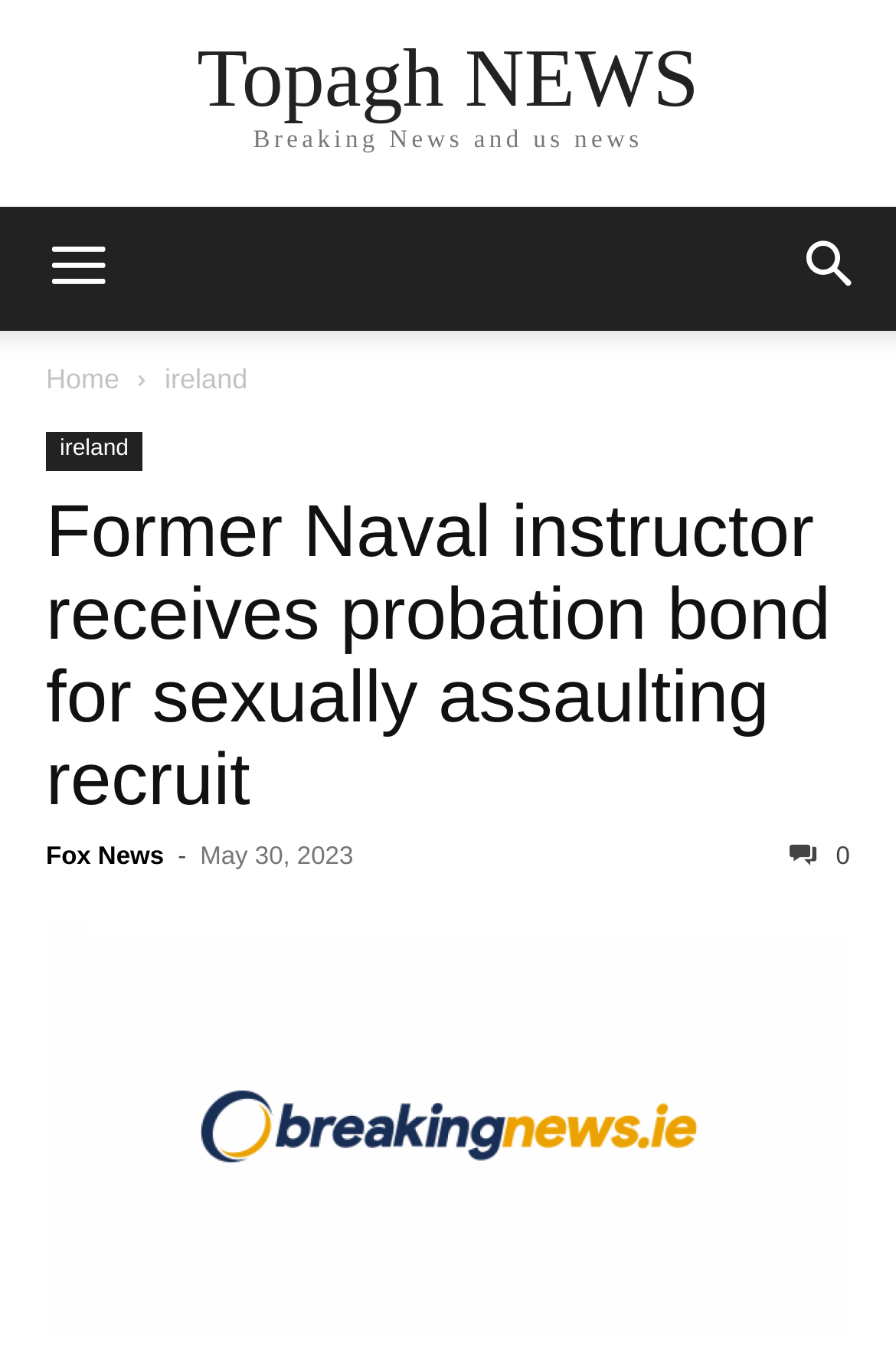Please identify the bounding box coordinates of the element that needs to be clicked to perform the following instruction: "read news about ireland".

[0.184, 0.266, 0.276, 0.29]